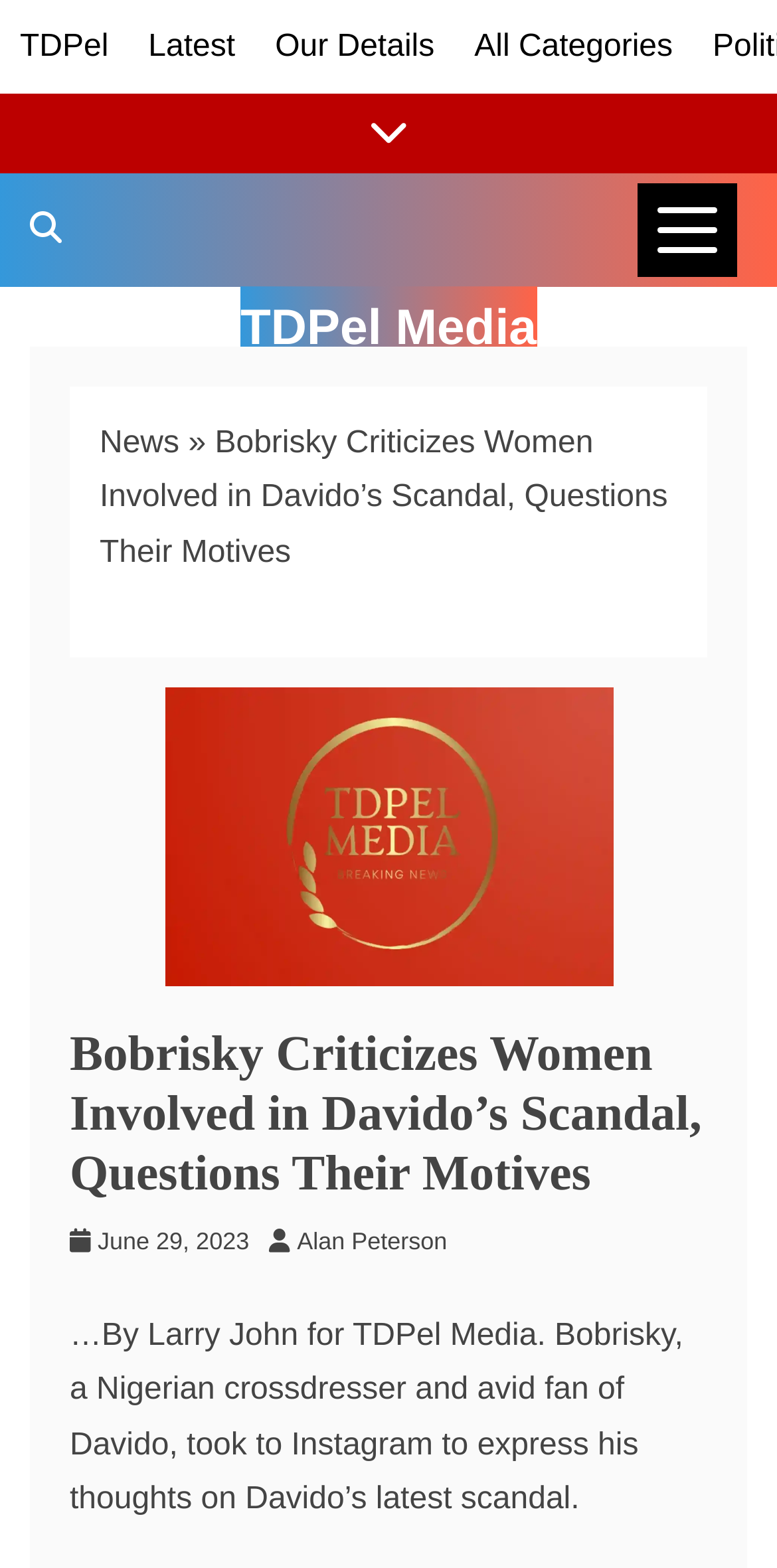Respond with a single word or phrase to the following question: Who wrote the current news article?

Larry John